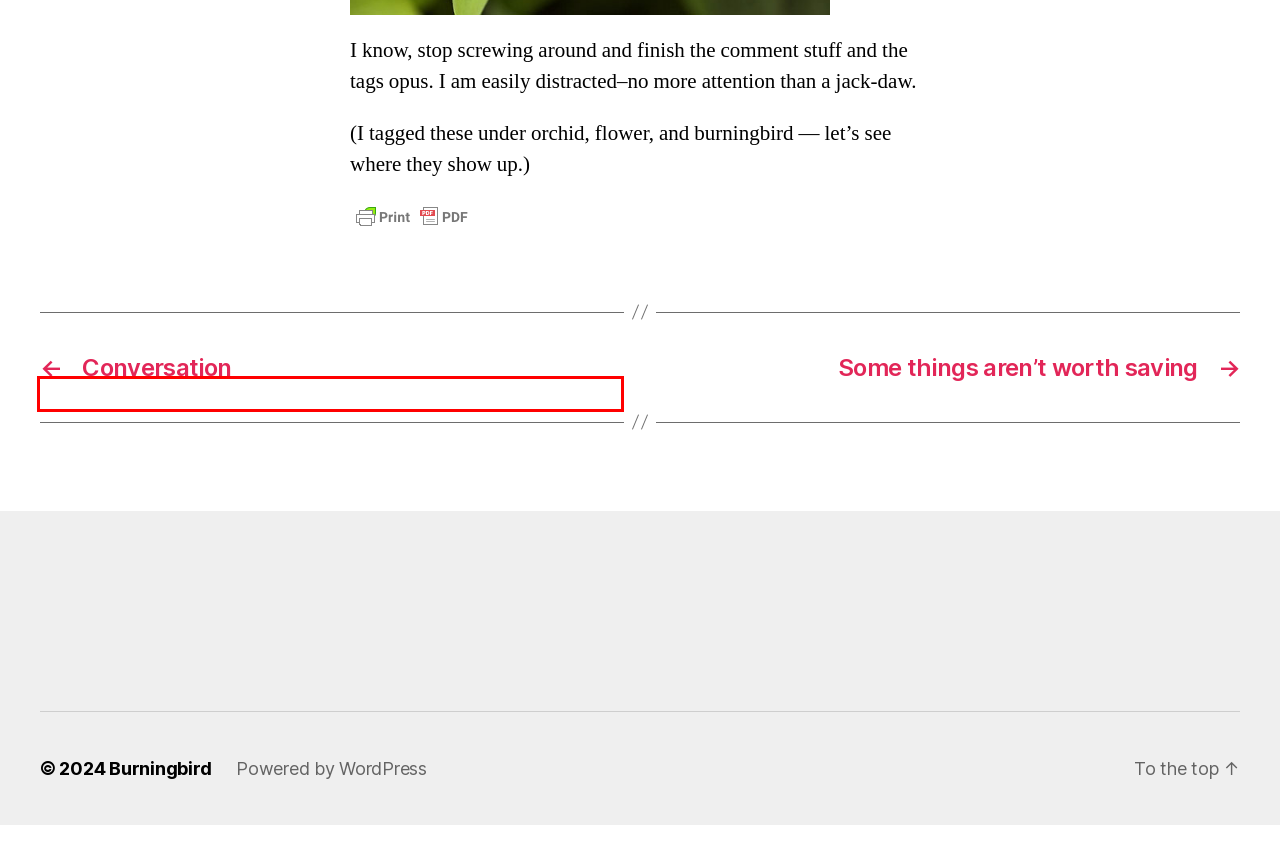Evaluate the webpage screenshot and identify the element within the red bounding box. Select the webpage description that best fits the new webpage after clicking the highlighted element. Here are the candidates:
A. Burningbird
B. Blog Tool, Publishing Platform, and CMS – WordPress.org
C. Photography – Burningbird
D. Sources – Burningbird
E. Conversation – Burningbird
F. About Burningbird – Burningbird
G. Archives – Burningbird
H. Some things aren’t worth saving – Burningbird

E